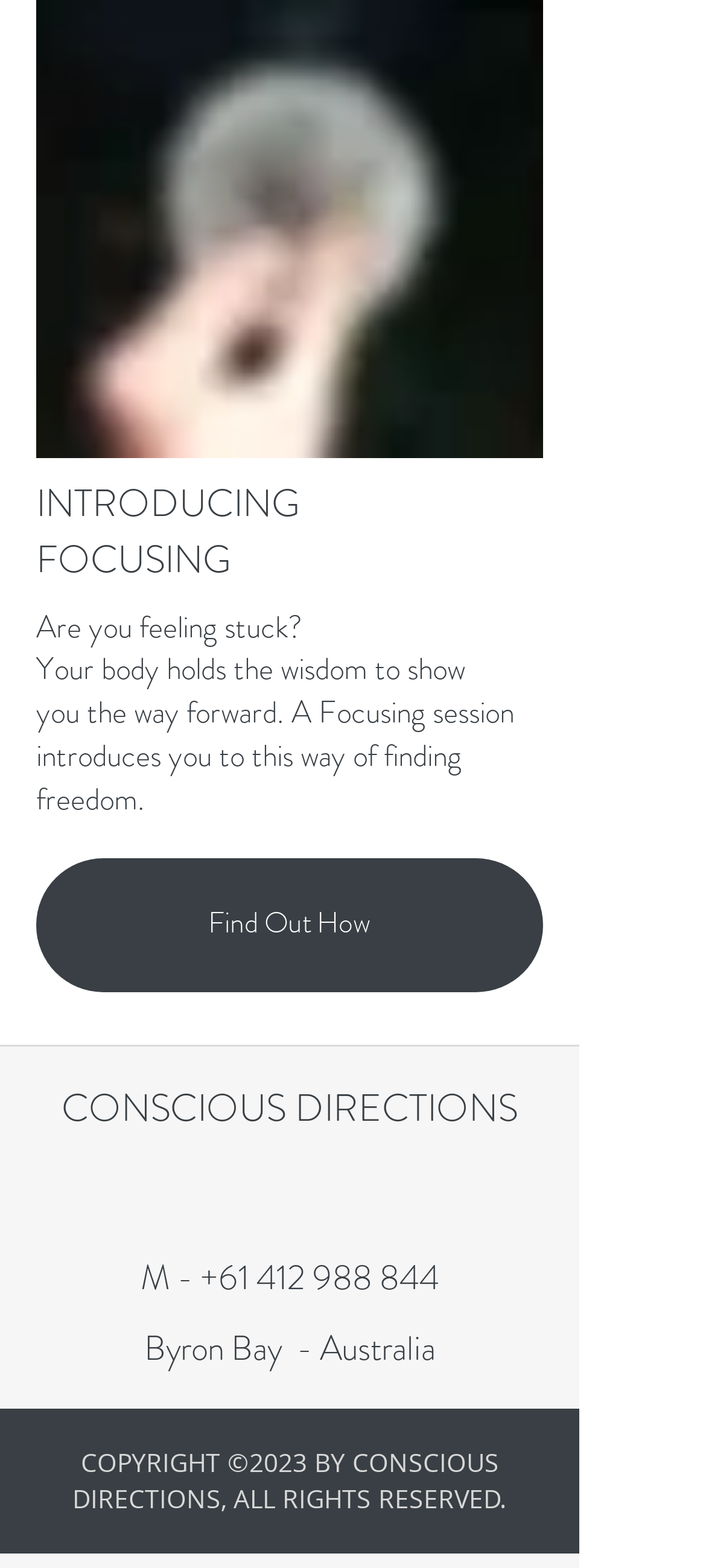What is the purpose of a Focusing session?
Please craft a detailed and exhaustive response to the question.

According to the webpage, a Focusing session introduces you to a way of finding freedom, which implies that the purpose of a Focusing session is to help individuals find freedom.